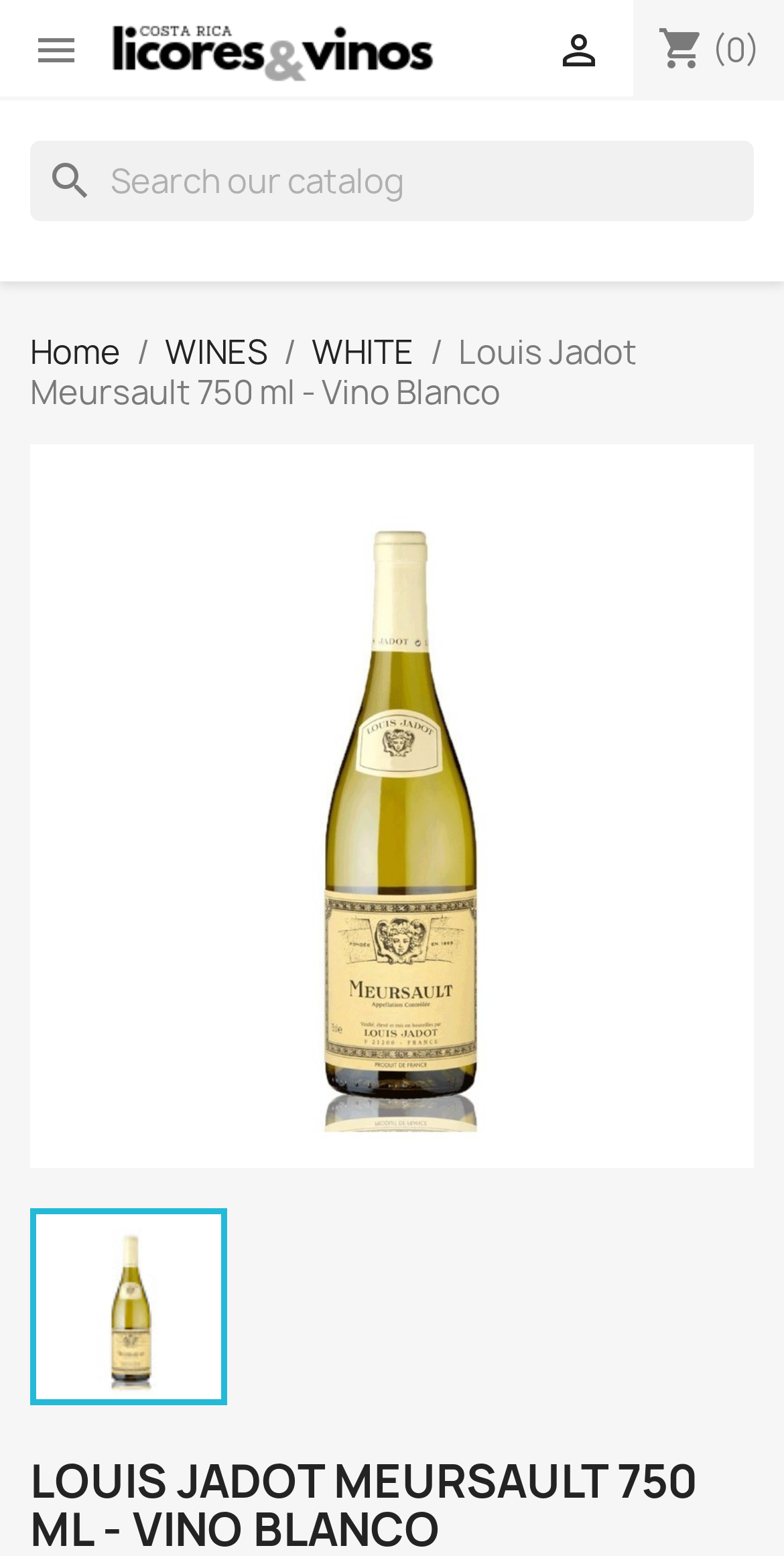What type of wine is it?
Please use the image to deliver a detailed and complete answer.

I found the answer by looking at the link element with the text 'WHITE' which is located in the navigation menu, and also by looking at the description of the wine which mentions 'Vino Blanco'.